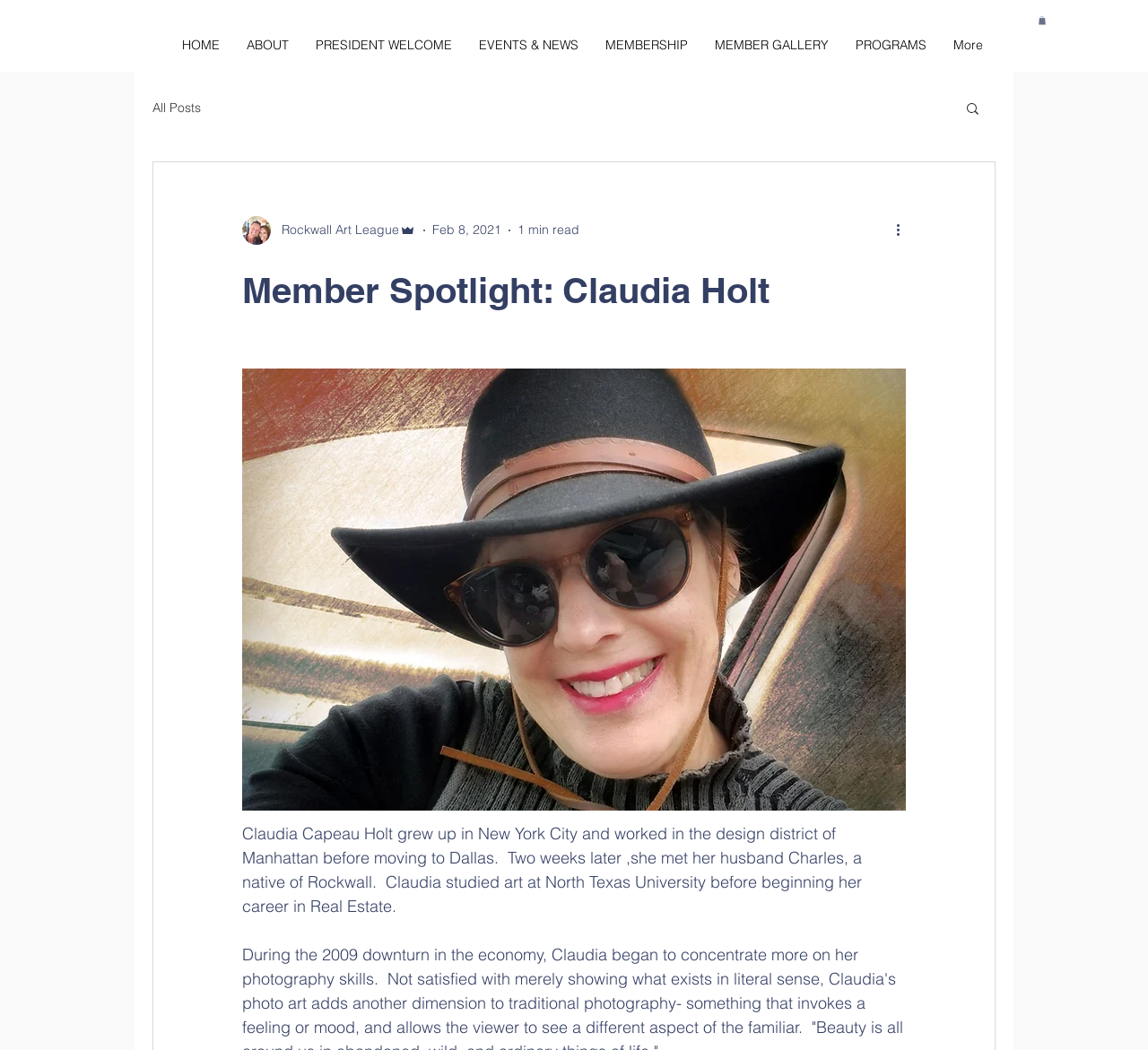Please identify the bounding box coordinates of the element's region that should be clicked to execute the following instruction: "go to home page". The bounding box coordinates must be four float numbers between 0 and 1, i.e., [left, top, right, bottom].

[0.147, 0.021, 0.203, 0.064]